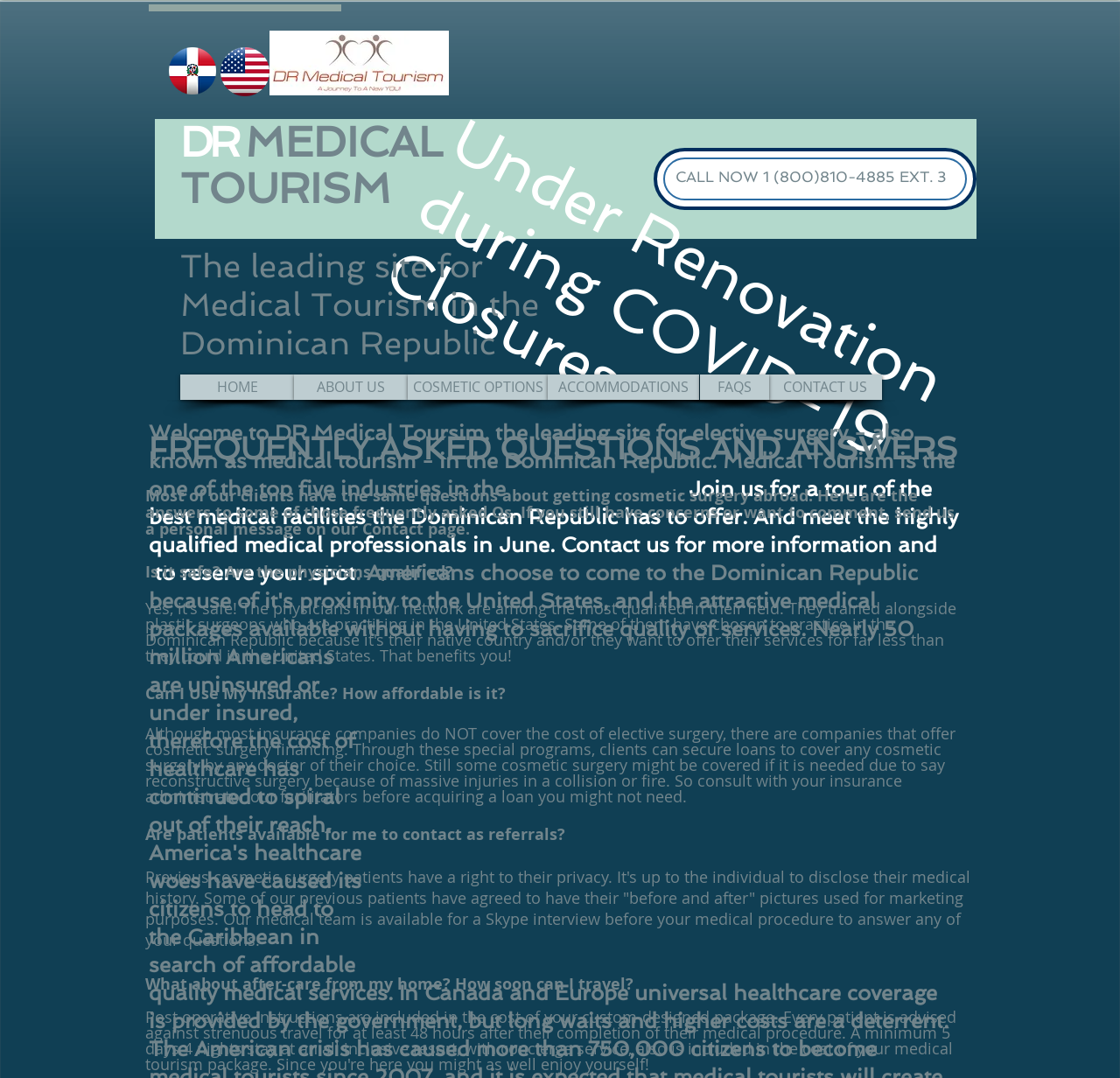Generate a thorough caption detailing the webpage content.

This webpage is about medical tourism in the Dominican Republic, specifically providing answers to frequently asked questions. At the top of the page, there are two links on the left side, followed by a heading "CALL NOW 1 (800)810-4885 EXT. 3" on the right side. Below this, there is a heading "Under Renovation" with a subheading "during COVID-19 Closures".

The main content of the page starts with a welcome message, introducing DR Medical Tourism as the leading site for elective surgery in the Dominican Republic. This is followed by a brief overview of medical tourism, stating that nearly 50 million Americans are uninsured or underinsured, leading to a search for affordable quality medical services.

On the left side of the page, there is a menu with links to "HOME", "ABOUT US", "COSMETIC OPTIONS", "ACCOMMODATIONS", "CONTACT US", and "FAQS". Below this menu, there is a heading "FREQUENTLY ASKED QUESTIONS AND ANSWERS" followed by a brief introduction to the FAQs section.

The FAQs section consists of several questions and answers, including "Is it safe? Are the physicians qualified?", "Can I Use My Insurance? How affordable is it?", "Are patients available for me to contact as referrals?", and "What about after-care from my home? How soon can I travel?". Each question has a corresponding answer, providing detailed information about medical tourism in the Dominican Republic.

Throughout the page, there are several headings and subheadings, with some text blocks containing multiple sentences. The overall layout is organized, with clear headings and concise text.